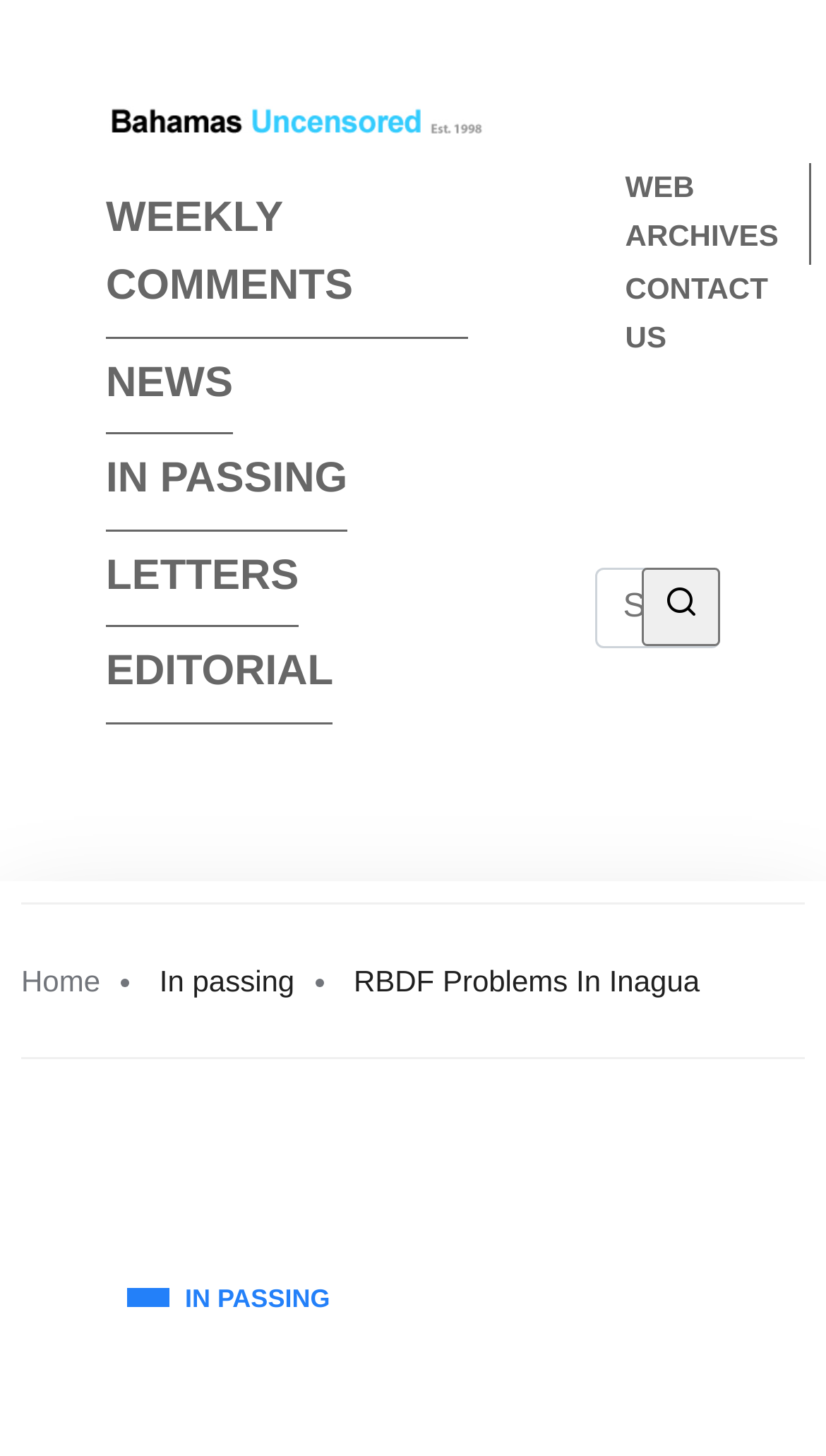Find and specify the bounding box coordinates that correspond to the clickable region for the instruction: "search for something".

[0.721, 0.389, 0.872, 0.444]